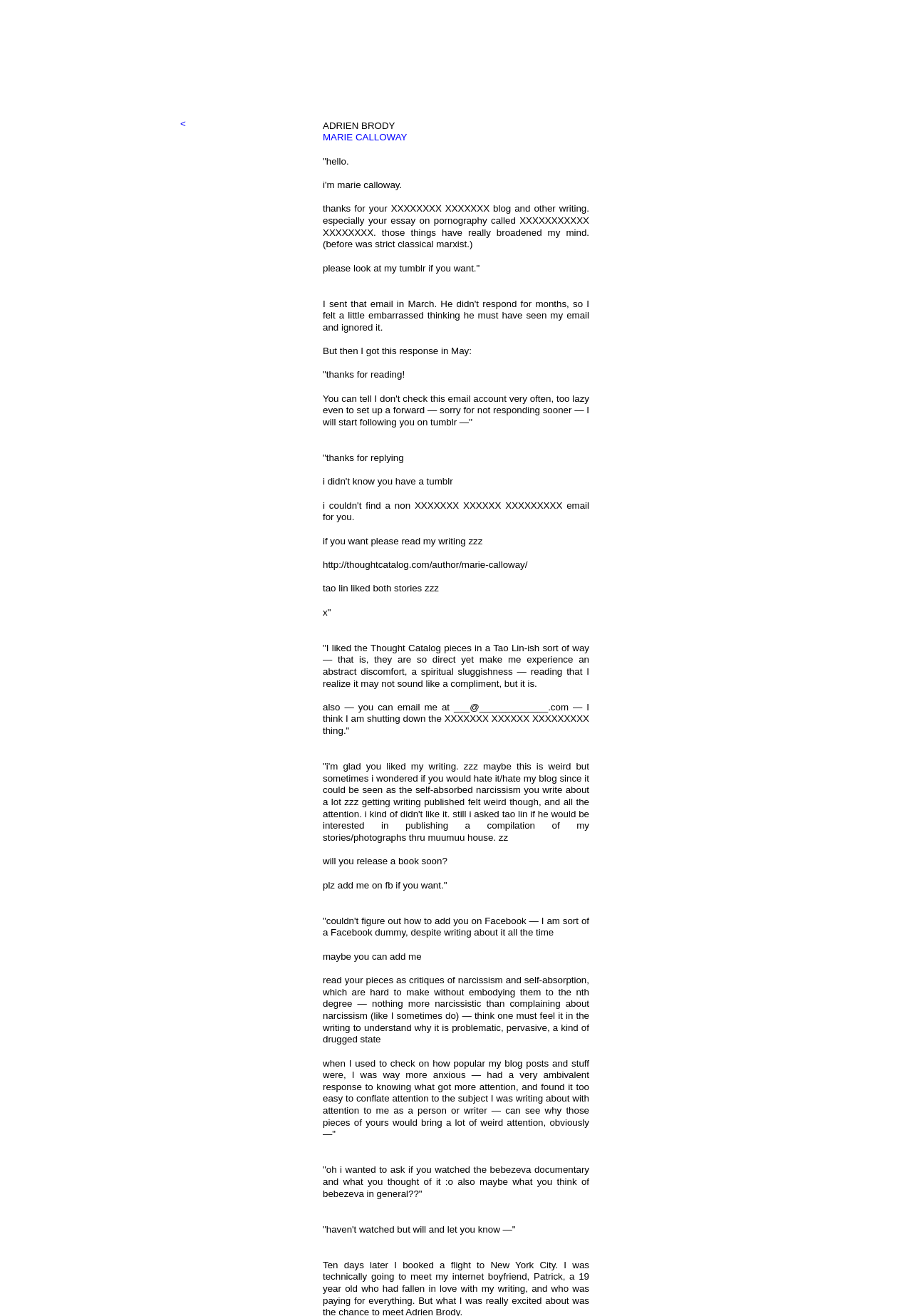Provide the bounding box coordinates of the HTML element described by the text: "MARIE CALLOWAY".

[0.354, 0.1, 0.446, 0.108]